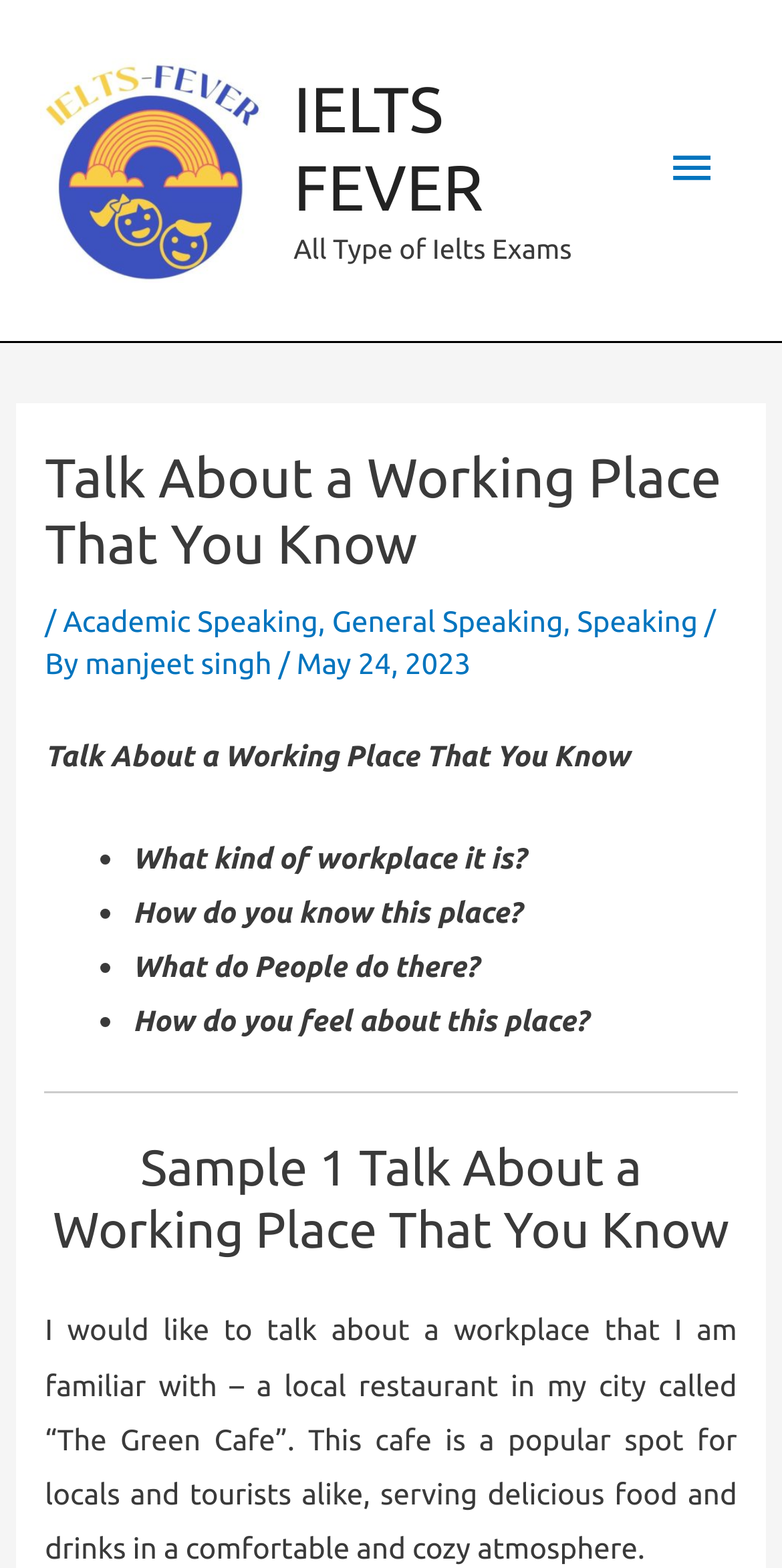Please find and provide the title of the webpage.

Talk About a Working Place That You Know